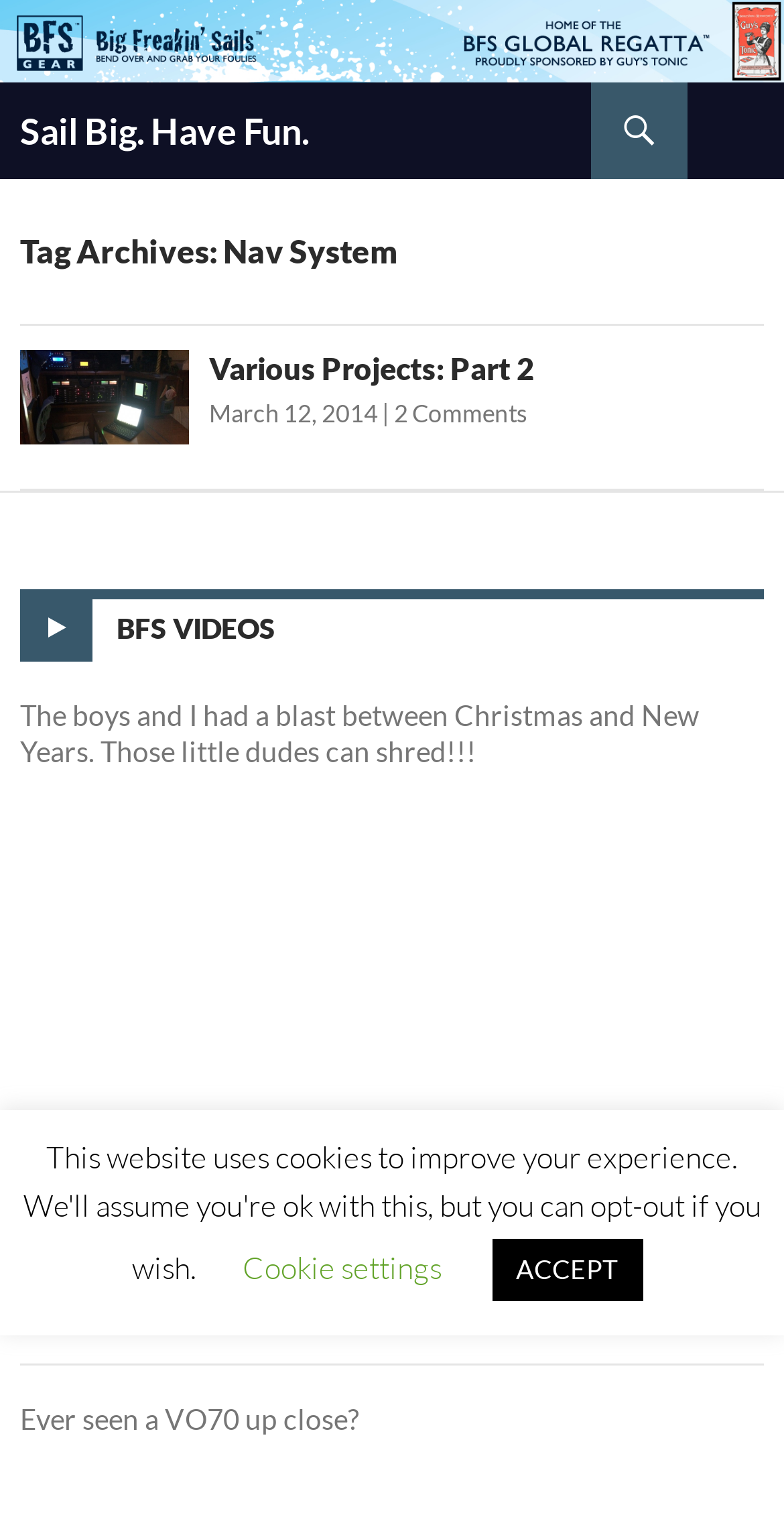Please identify the bounding box coordinates of the element's region that needs to be clicked to fulfill the following instruction: "View the iframe content". The bounding box coordinates should consist of four float numbers between 0 and 1, i.e., [left, top, right, bottom].

[0.026, 0.534, 0.974, 0.81]